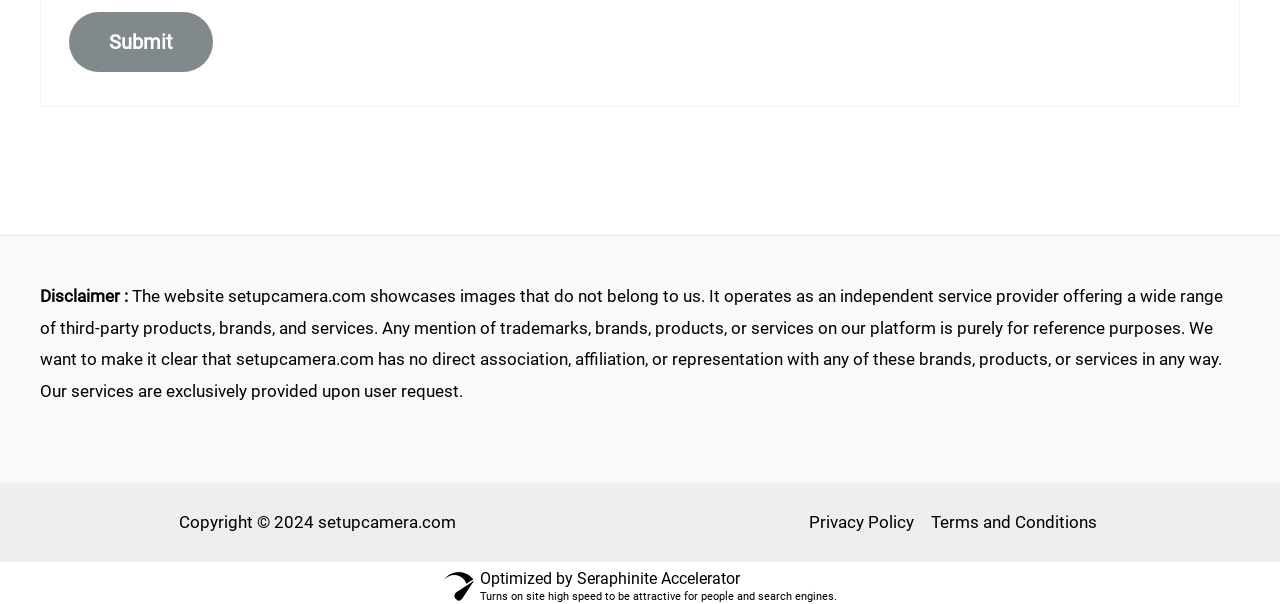Reply to the question with a single word or phrase:
What is the name of the image at the bottom?

Seraphinite Accelerator